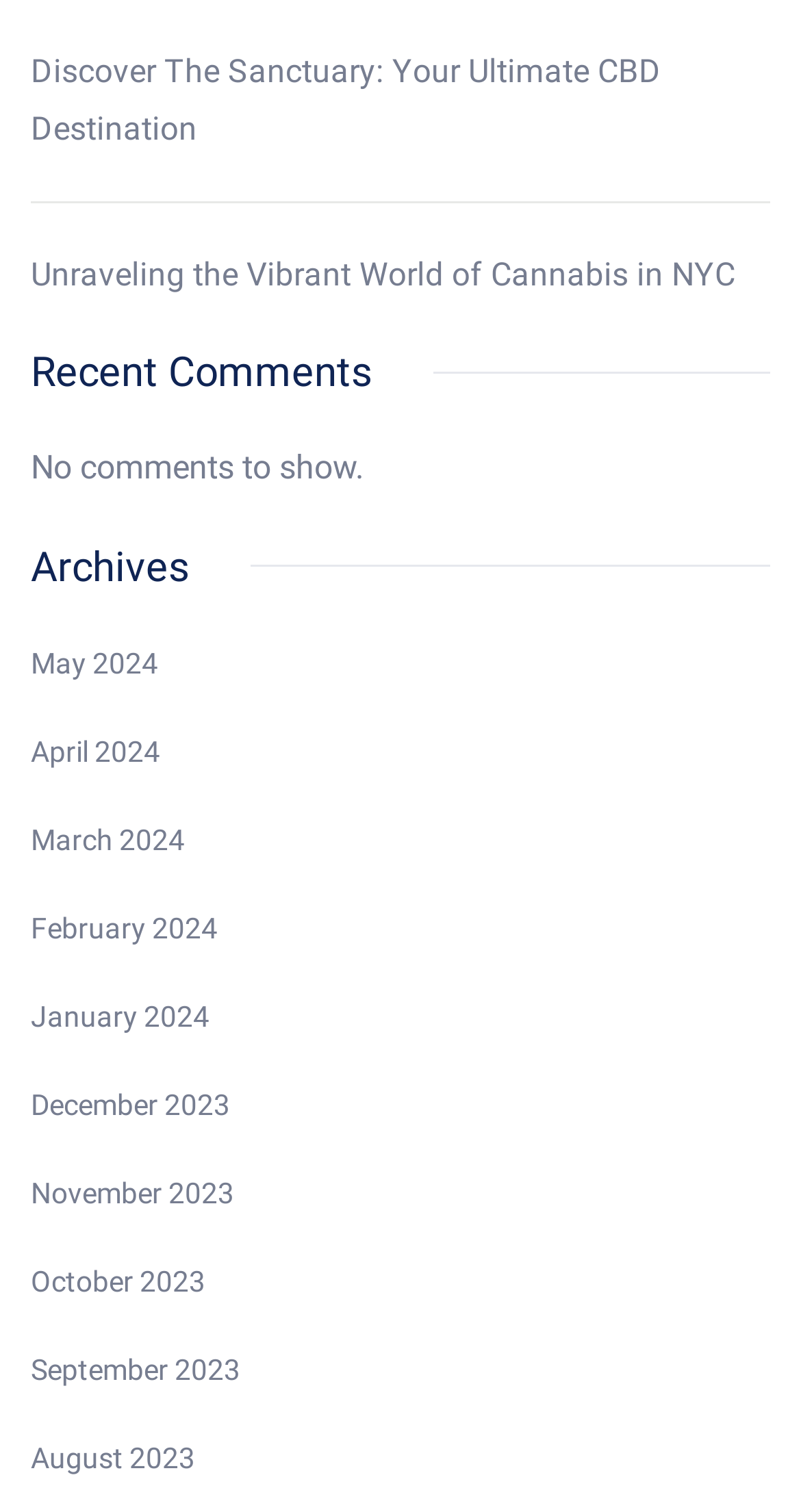Please find the bounding box coordinates of the element that needs to be clicked to perform the following instruction: "Read about Unraveling the Vibrant World of Cannabis in NYC". The bounding box coordinates should be four float numbers between 0 and 1, represented as [left, top, right, bottom].

[0.038, 0.169, 0.918, 0.194]